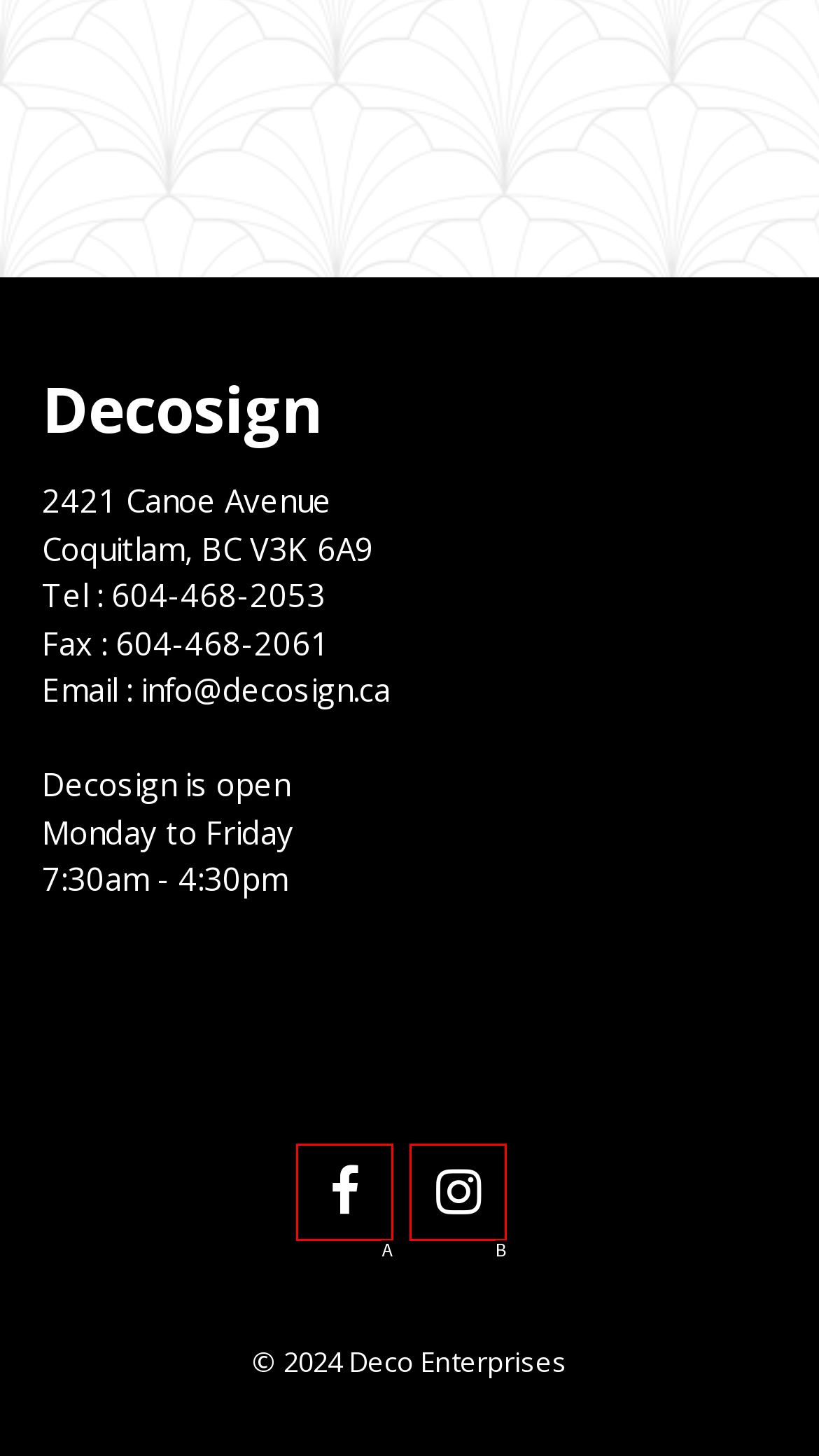Select the option that corresponds to the description: aria-label="Menu"
Respond with the letter of the matching choice from the options provided.

None